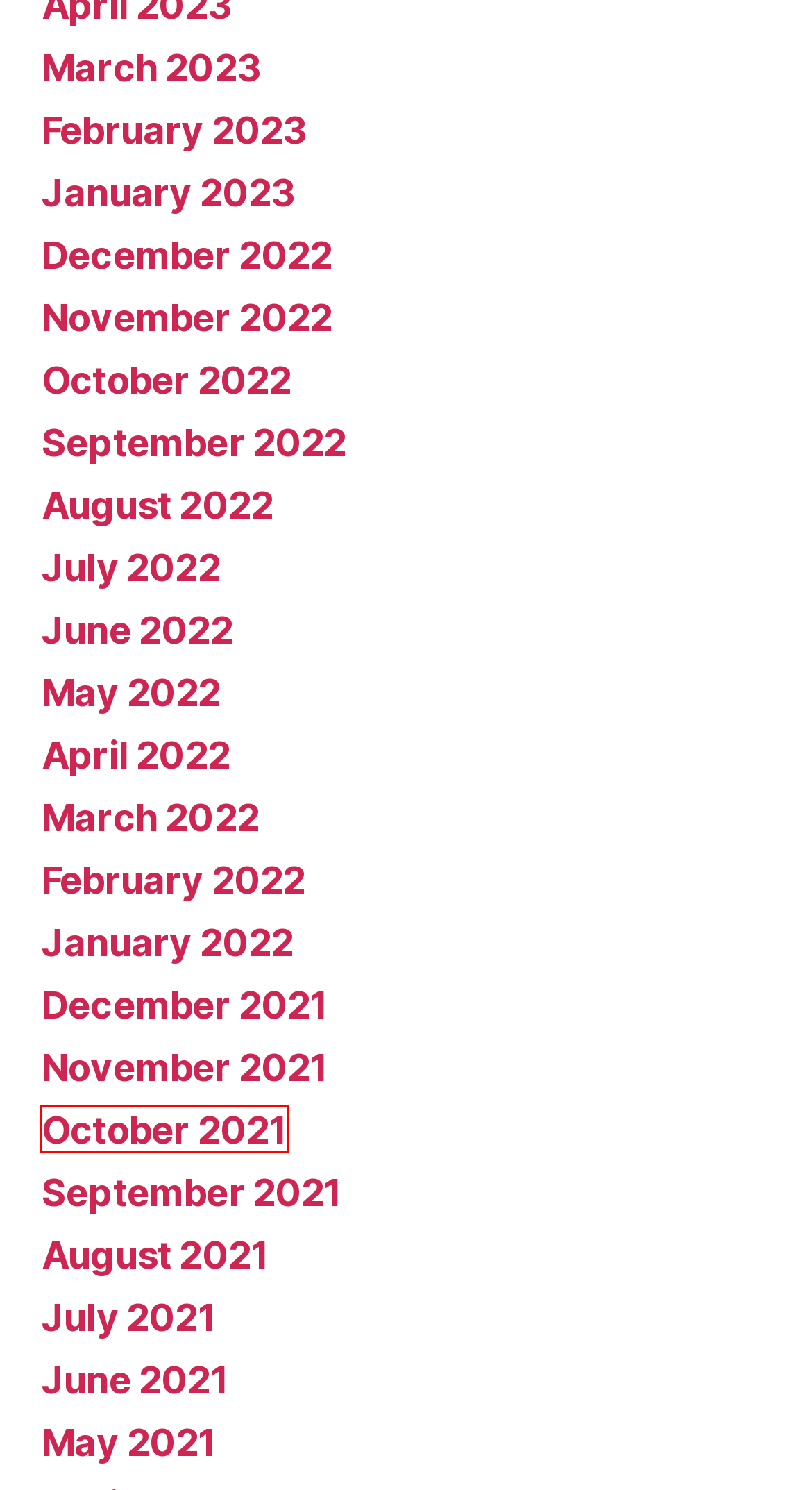View the screenshot of the webpage containing a red bounding box around a UI element. Select the most fitting webpage description for the new page shown after the element in the red bounding box is clicked. Here are the candidates:
A. February 2023 – New dimension in therapeutic targeting of BCL-2 family
B. October 2021 – New dimension in therapeutic targeting of BCL-2 family
C. September 2021 – New dimension in therapeutic targeting of BCL-2 family
D. March 2023 – New dimension in therapeutic targeting of BCL-2 family
E. April 2022 – New dimension in therapeutic targeting of BCL-2 family
F. July 2022 – New dimension in therapeutic targeting of BCL-2 family
G. November 2021 – New dimension in therapeutic targeting of BCL-2 family
H. July 2021 – New dimension in therapeutic targeting of BCL-2 family

B